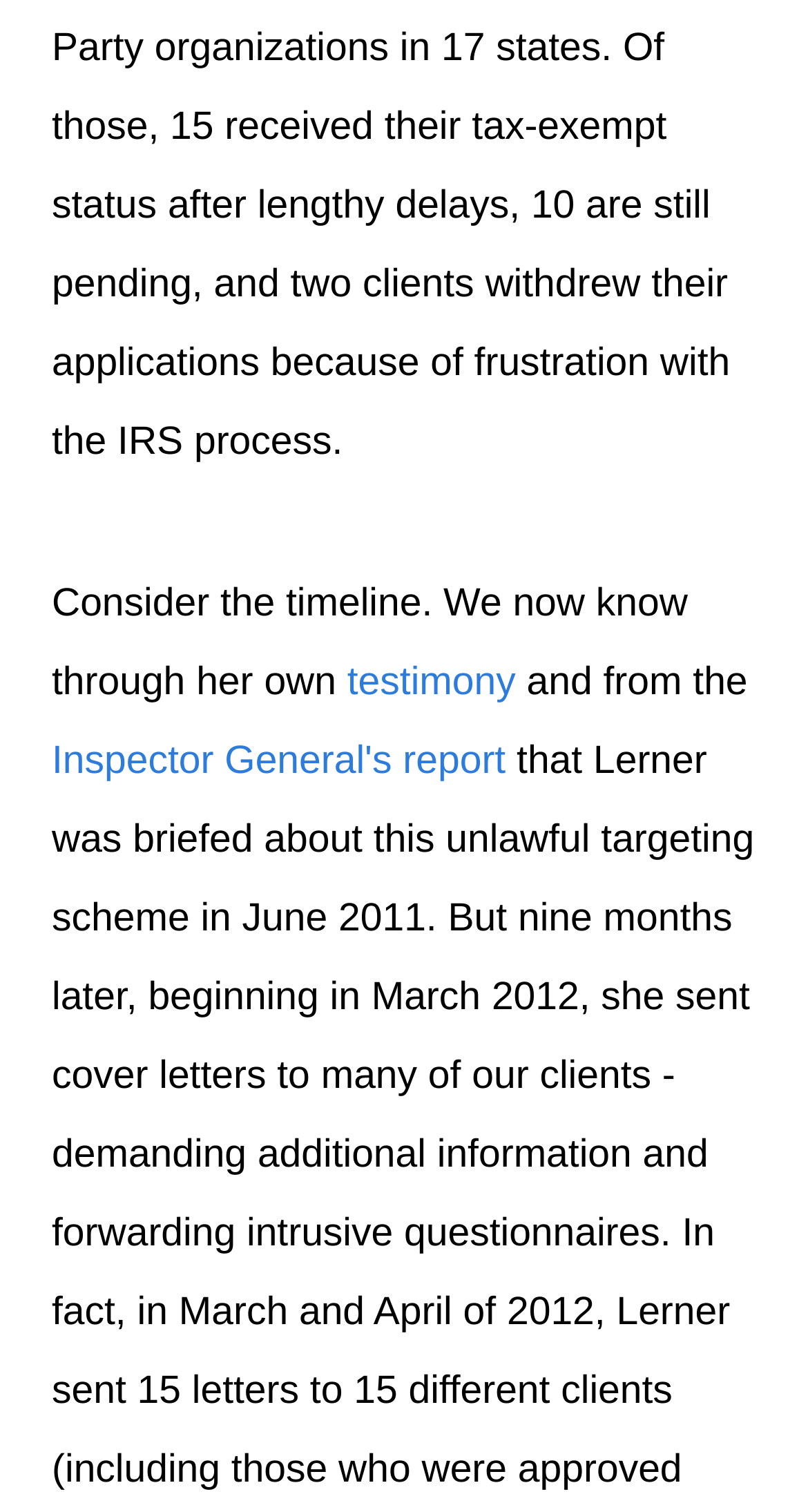Locate the bounding box coordinates for the element described below: "Press Releases". The coordinates must be four float values between 0 and 1, formatted as [left, top, right, bottom].

[0.0, 0.658, 0.064, 0.713]